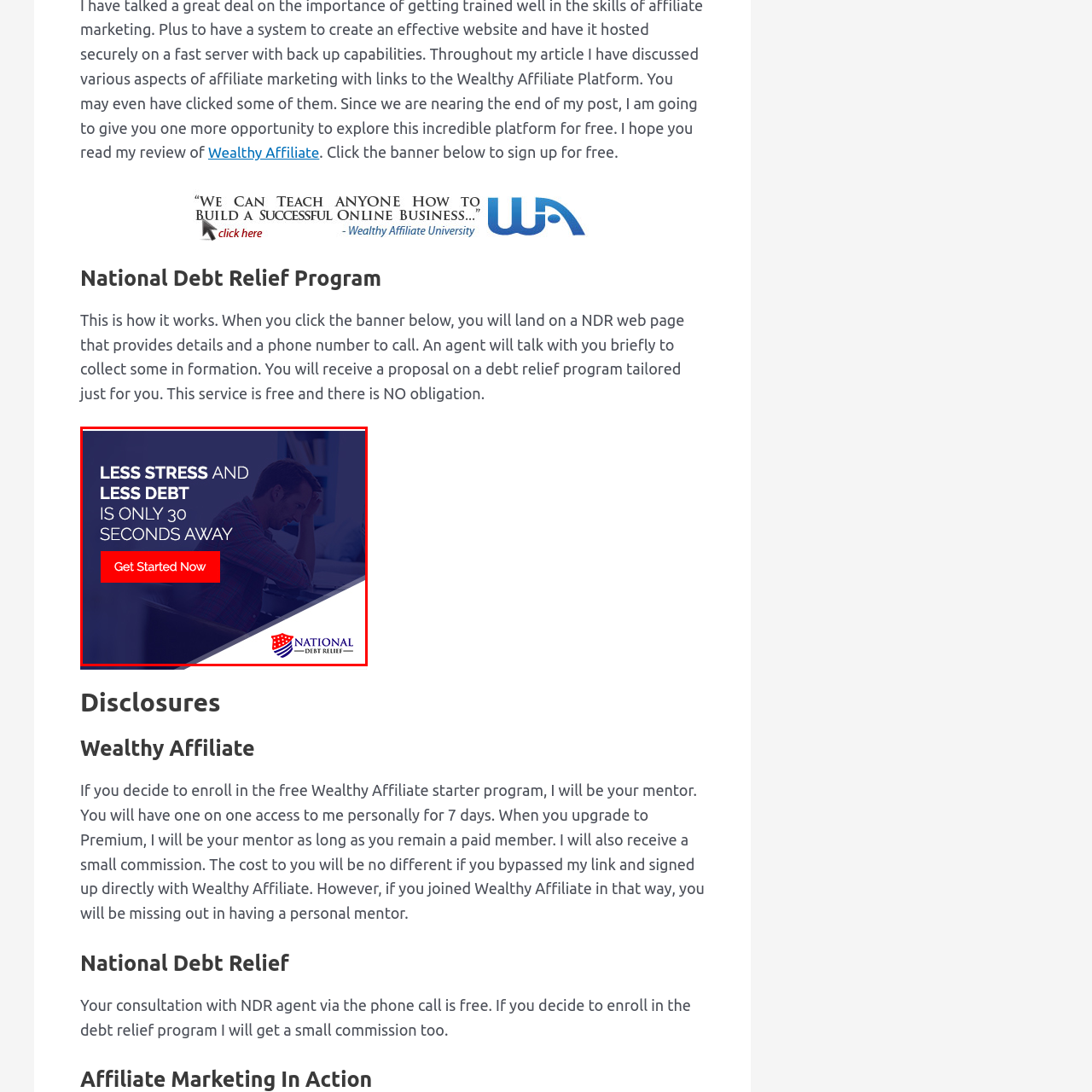Give an in-depth description of the picture inside the red marked area.

The image promotes the message of reducing stress and debt, highlighting that relief is just 30 seconds away. It features a strong call-to-action with a prominent "Get Started Now" button, inviting users to take immediate action. The background suggests a sense of urgency, with someone appearing contemplative, embodying the stress typically associated with financial concerns. The branding at the bottom of the image identifies it with National Debt Relief, reinforcing the organization's commitment to helping individuals manage and alleviate their debt burdens. The overall design communicates a supportive and encouraging message, aimed at those seeking financial assistance and a pathway to a more manageable financial future.